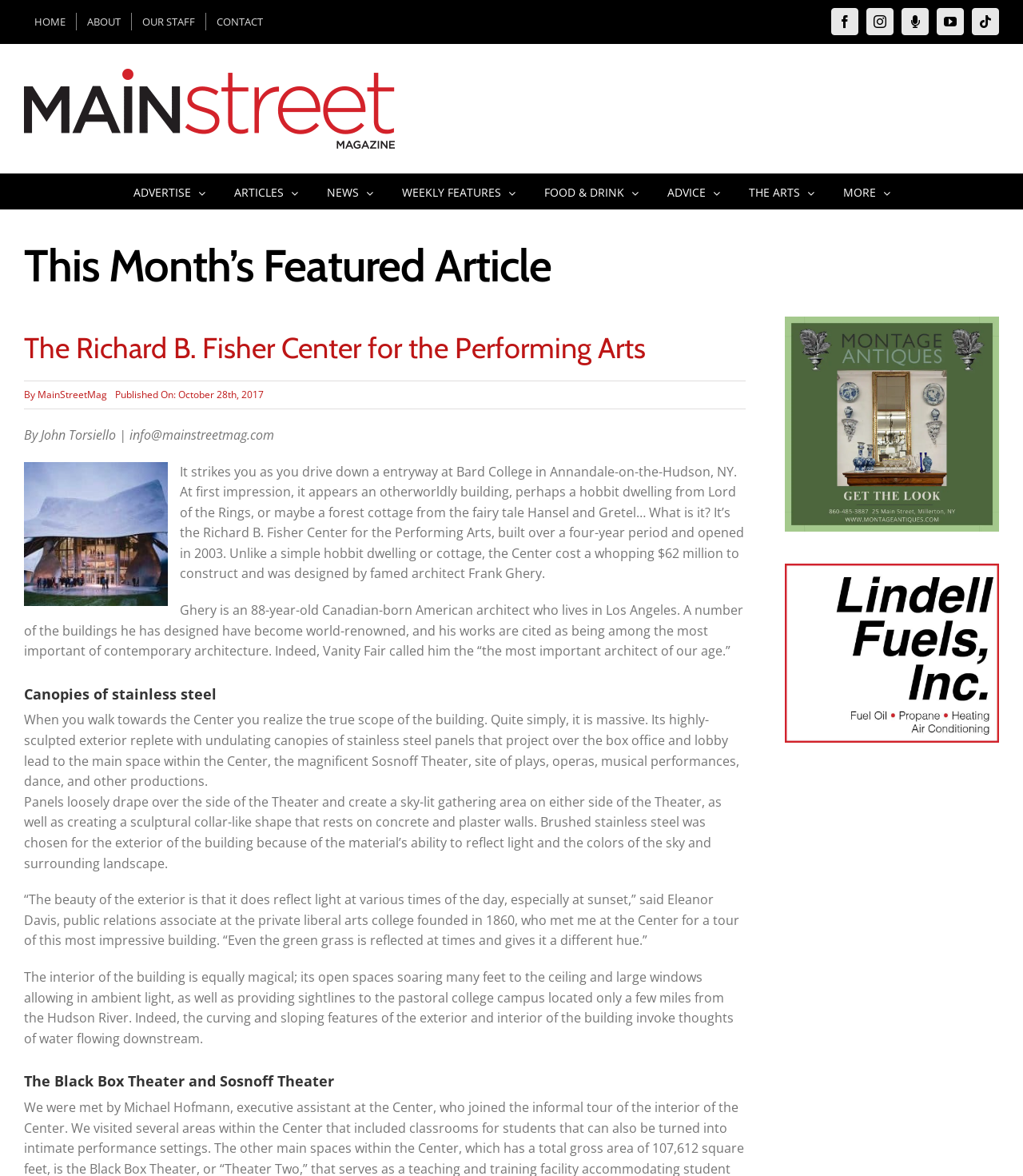Generate the title text from the webpage.

This Month’s Featured Article